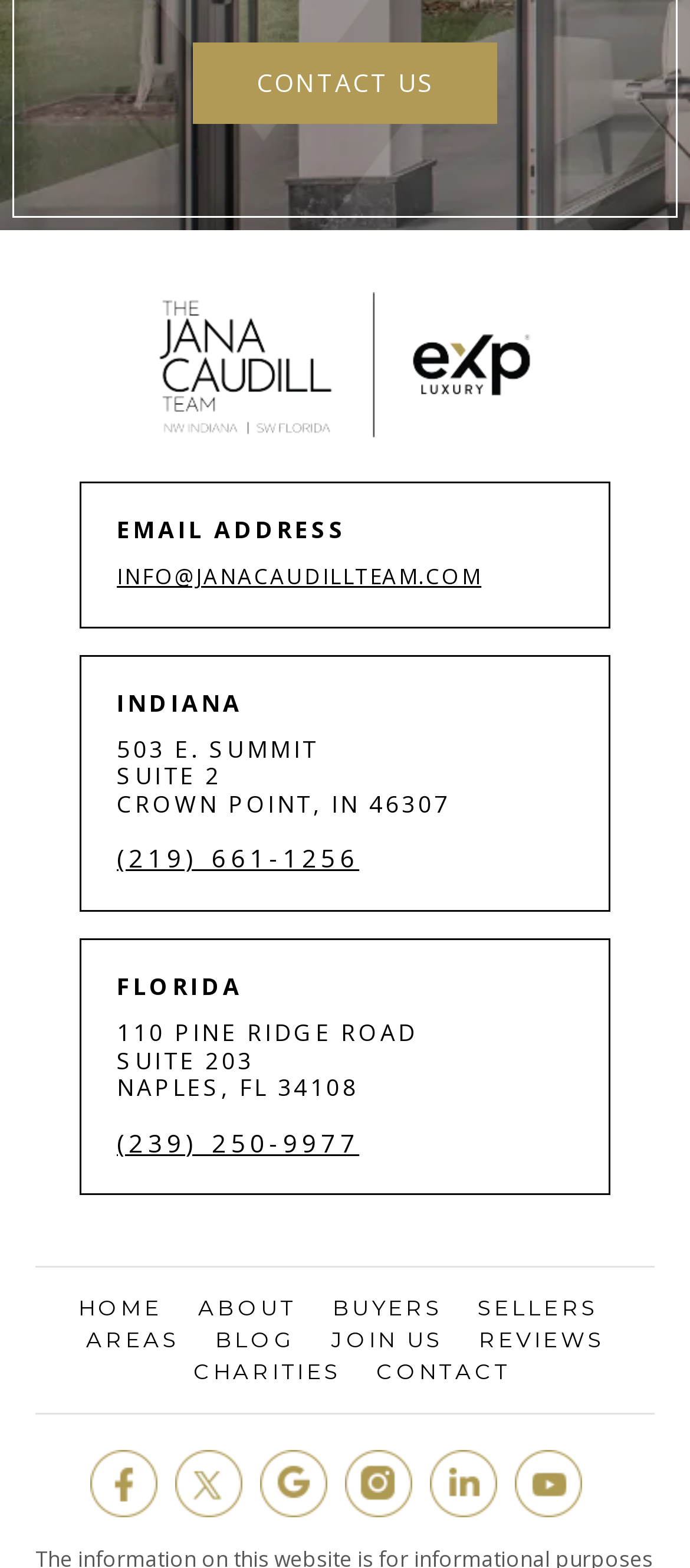Determine the bounding box coordinates of the section I need to click to execute the following instruction: "Call the Indiana office". Provide the coordinates as four float numbers between 0 and 1, i.e., [left, top, right, bottom].

[0.169, 0.54, 0.521, 0.556]